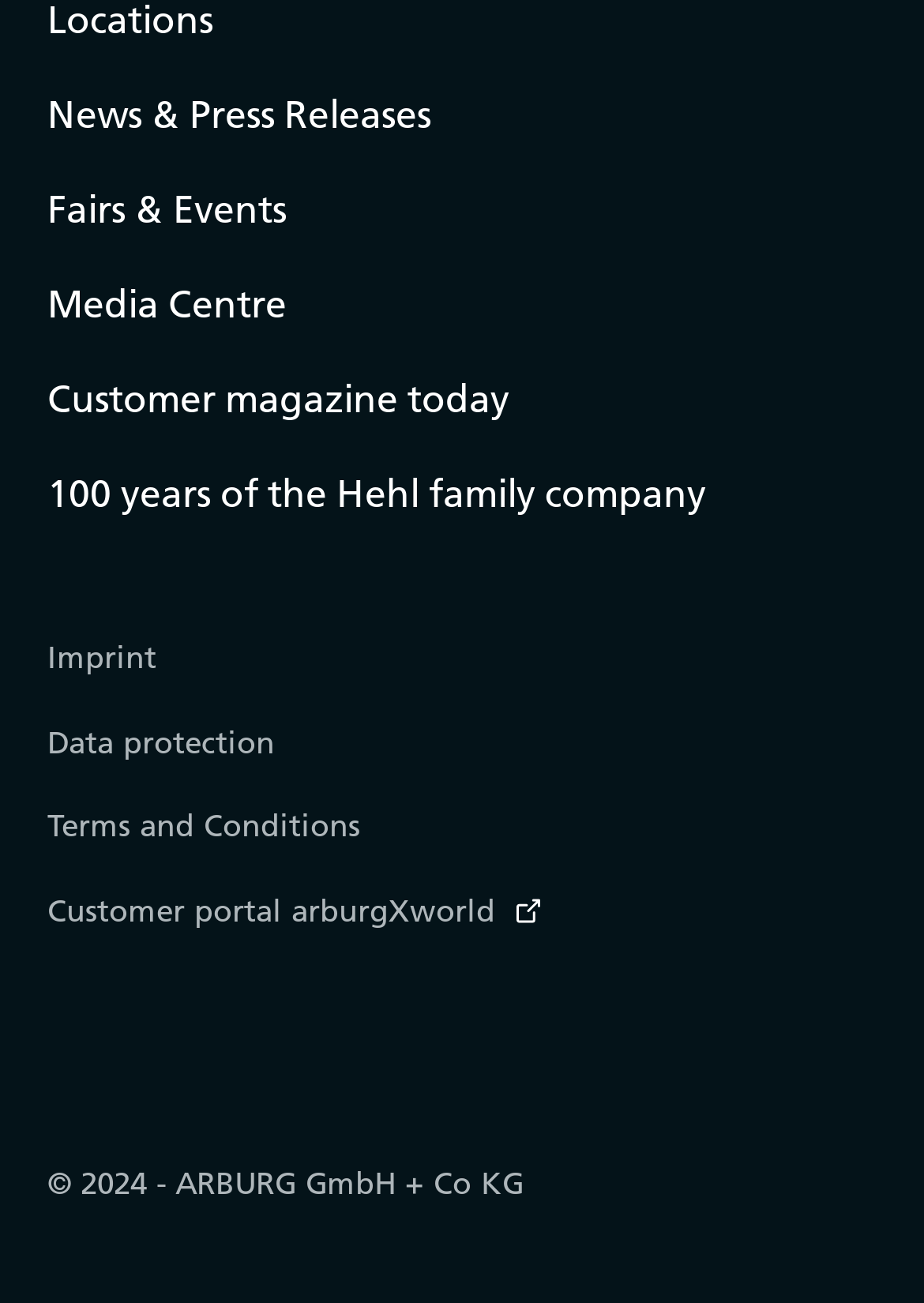Examine the image carefully and respond to the question with a detailed answer: 
What is the year of the copyright?

I found the year of the copyright by looking at the static text element with the bounding box coordinates [0.051, 0.893, 0.567, 0.922]. The text is '© 2024 - ARBURG GmbH + Co KG', and the year is '2024'.